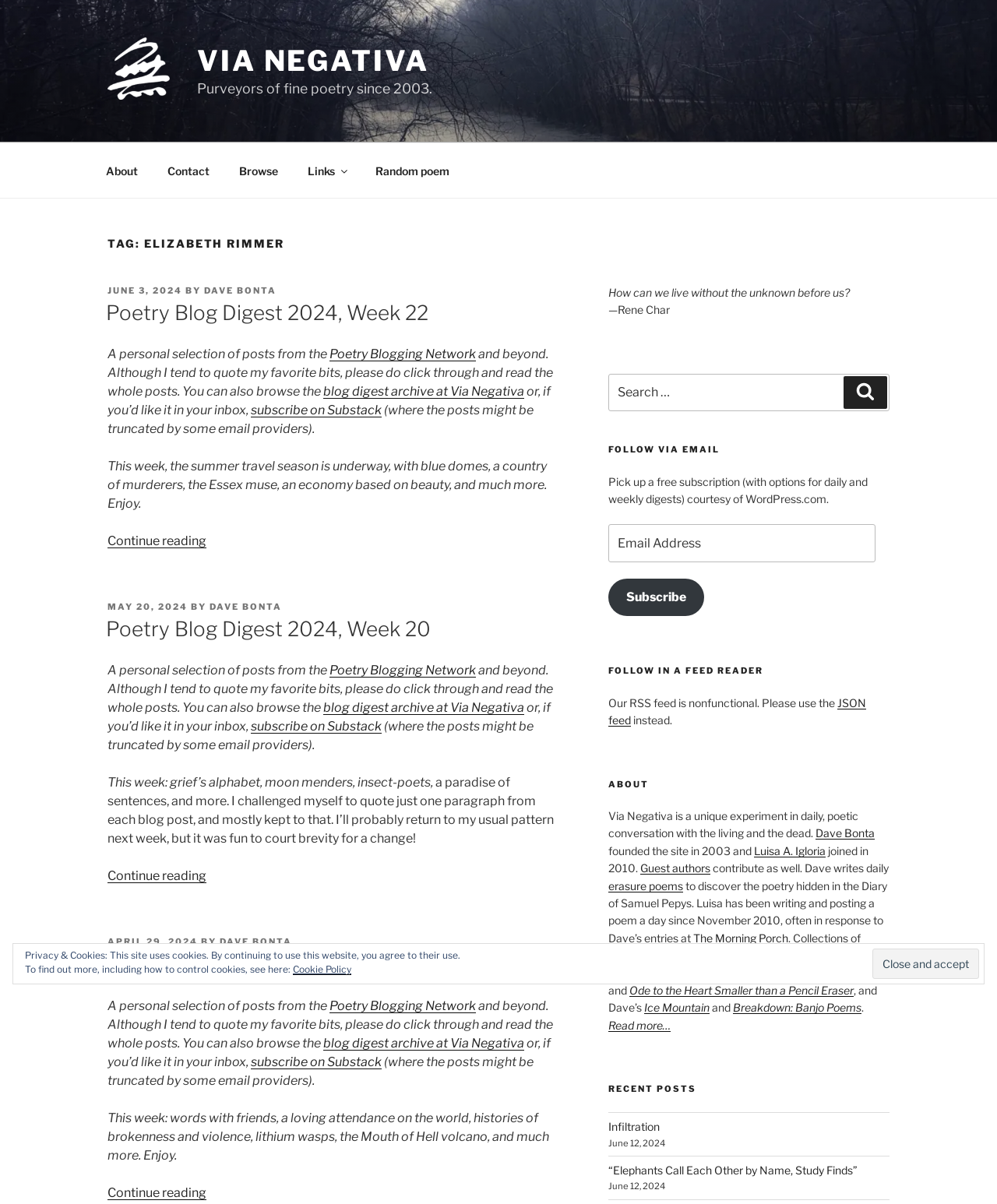Please locate the clickable area by providing the bounding box coordinates to follow this instruction: "Check the 'Instagram' social media link".

None